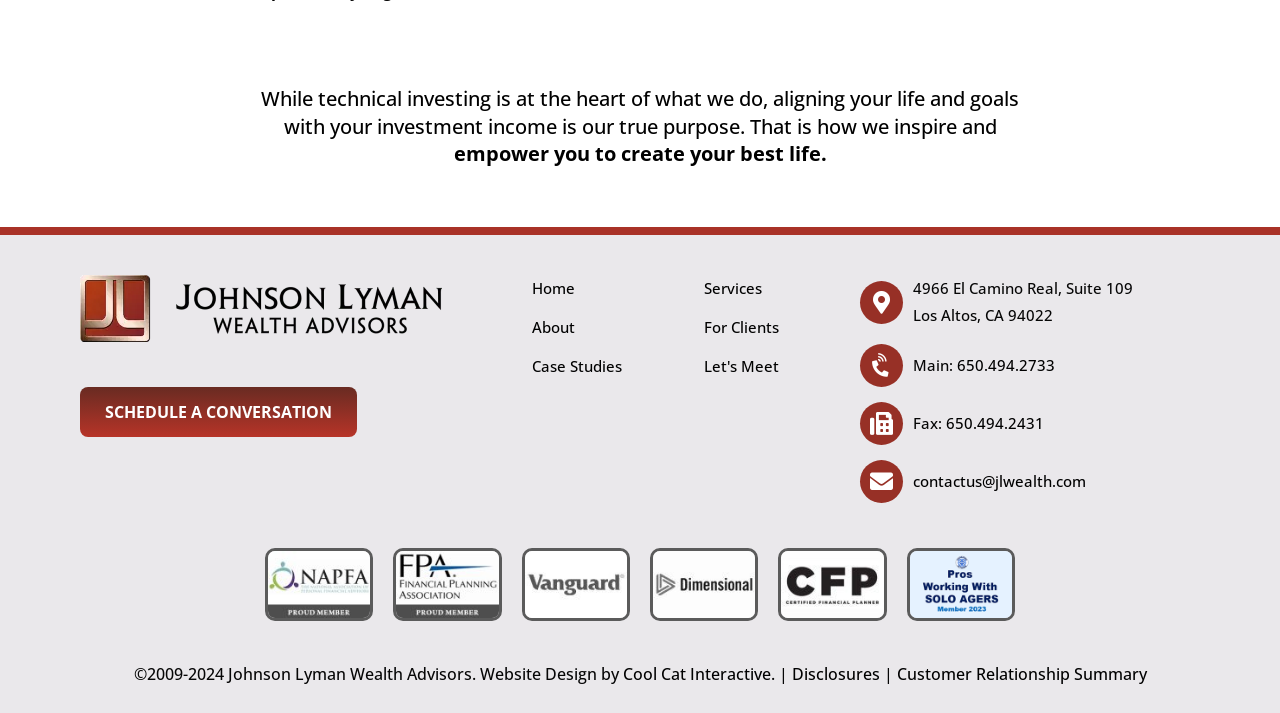Indicate the bounding box coordinates of the clickable region to achieve the following instruction: "View the Disclosures page."

[0.618, 0.93, 0.687, 0.961]